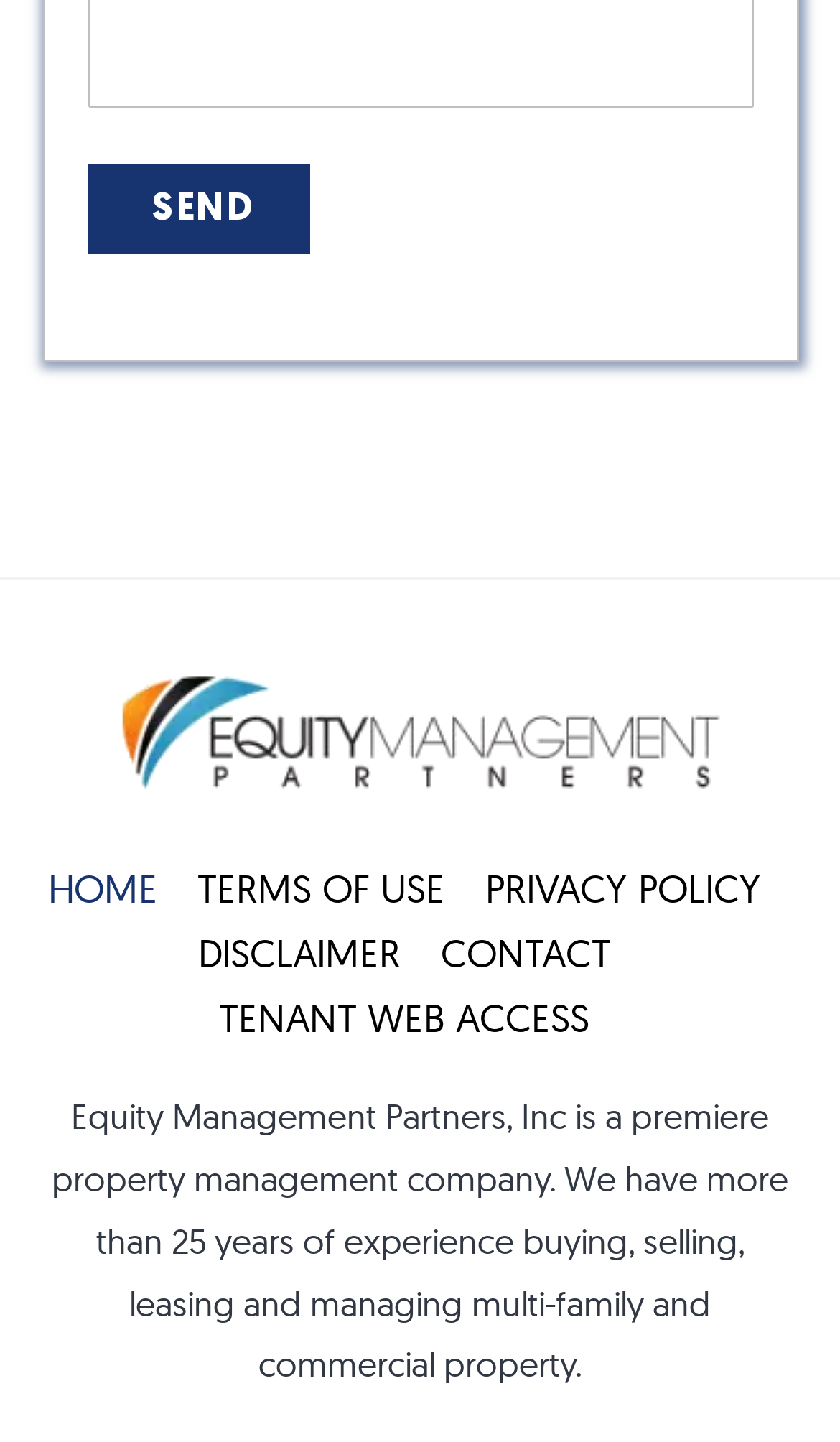Given the element description, predict the bounding box coordinates in the format (top-left x, top-left y, bottom-right x, bottom-right y), using floating point numbers between 0 and 1: Contact

[0.524, 0.644, 0.727, 0.679]